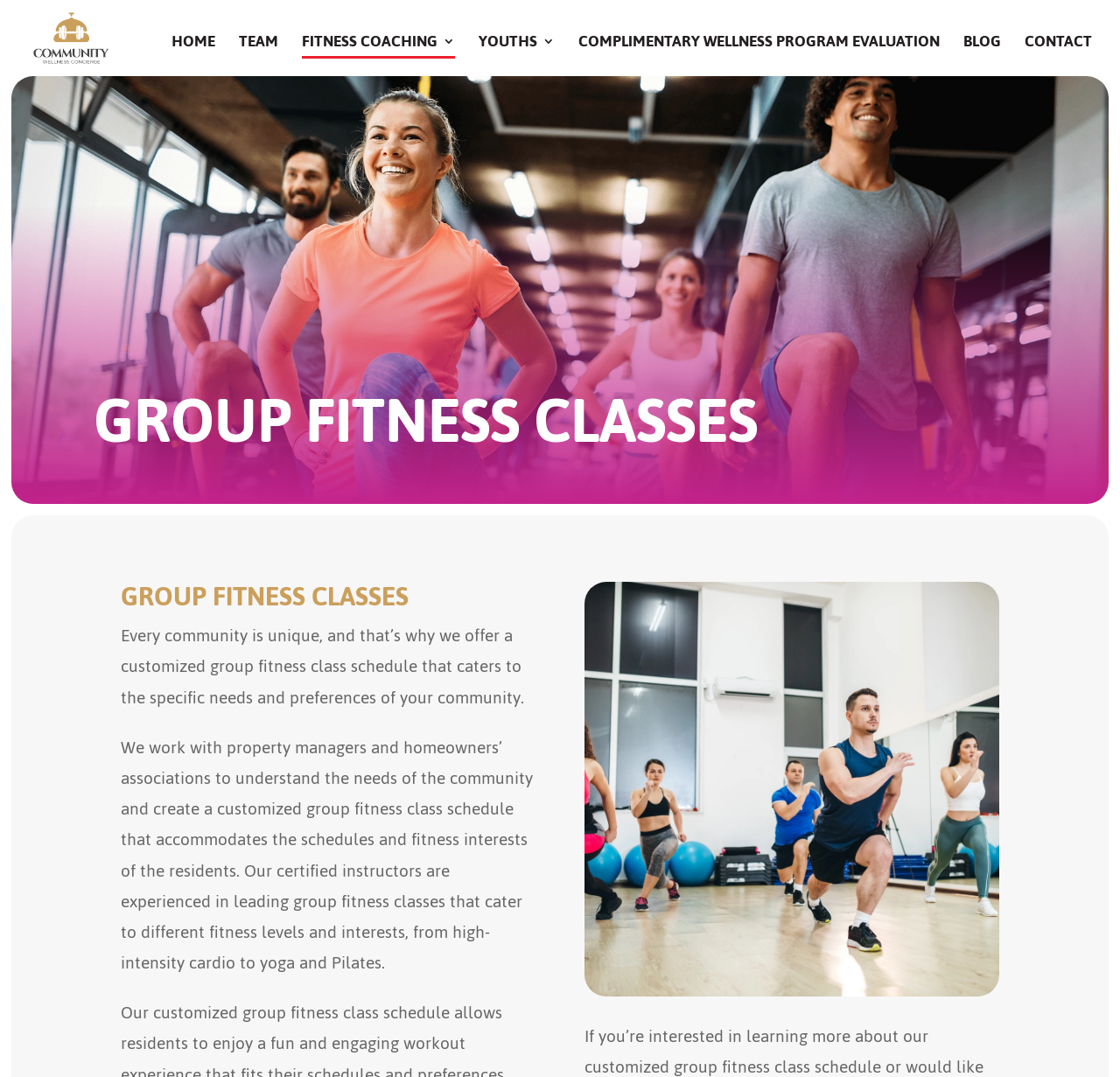Please identify the bounding box coordinates of the area that needs to be clicked to follow this instruction: "contact the team".

[0.915, 0.032, 0.975, 0.052]